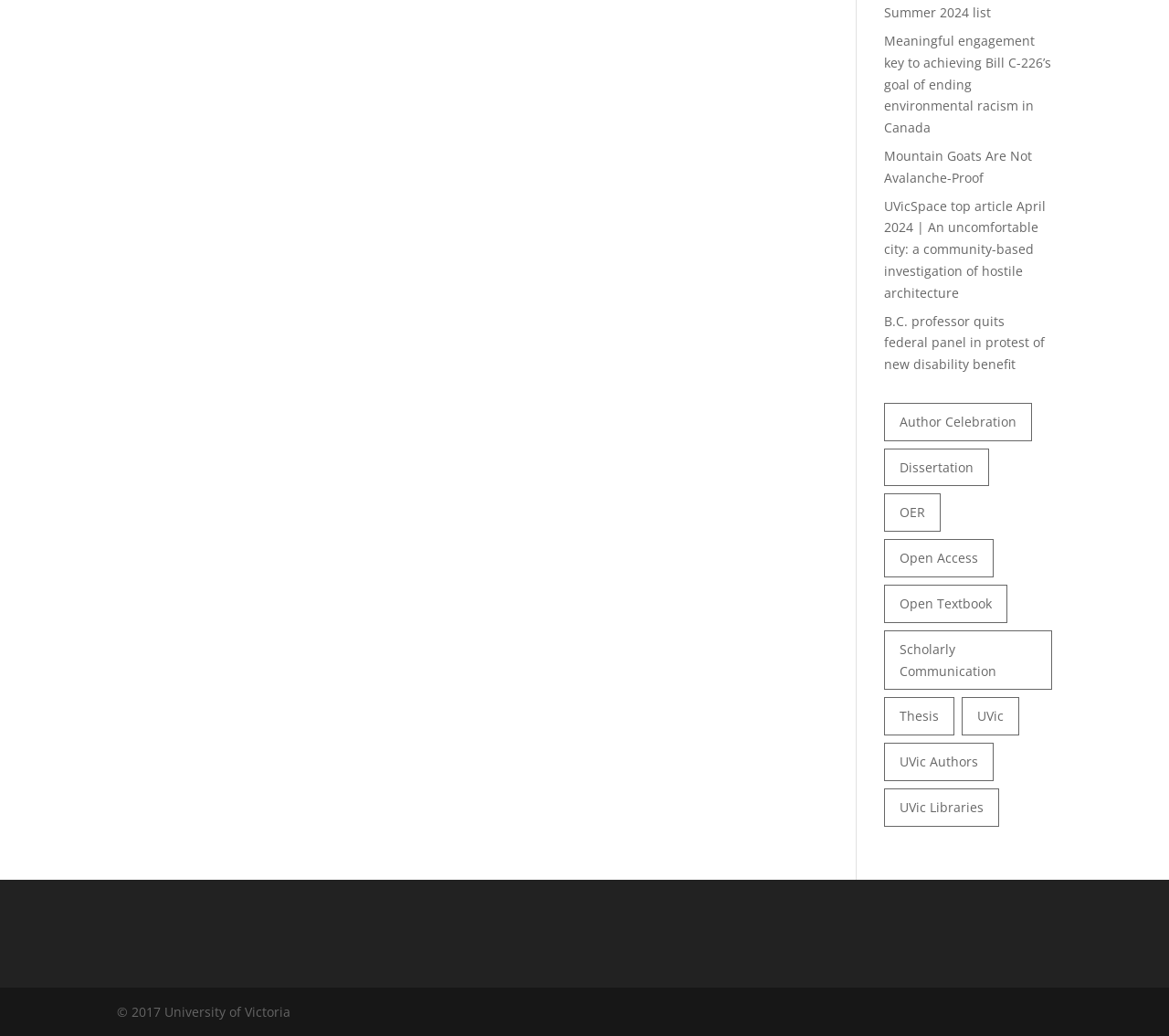Using the description: "dissertation", determine the UI element's bounding box coordinates. Ensure the coordinates are in the format of four float numbers between 0 and 1, i.e., [left, top, right, bottom].

[0.756, 0.433, 0.846, 0.47]